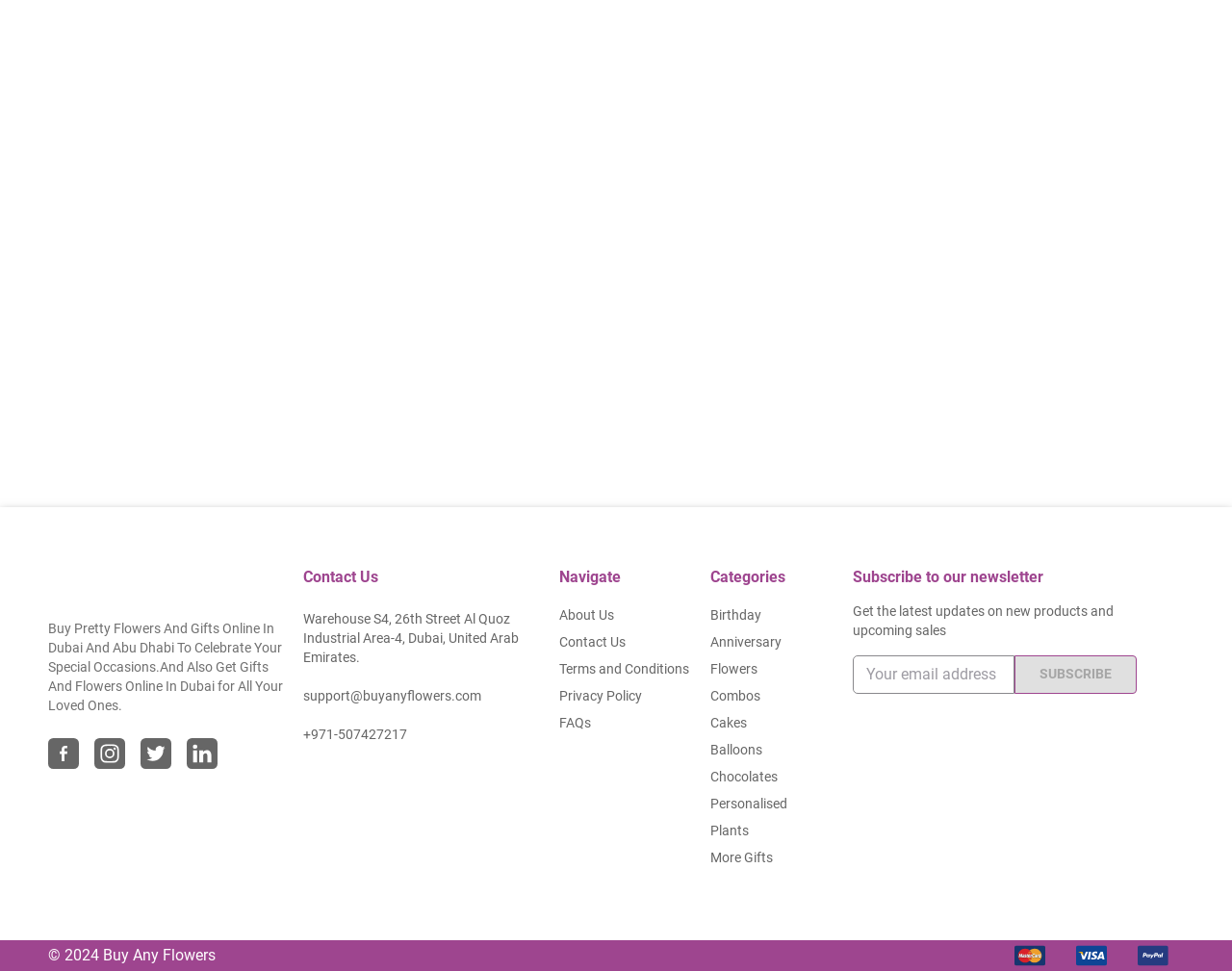What is the purpose of the textbox in the footer?
Refer to the image and provide a concise answer in one word or phrase.

To enter email address